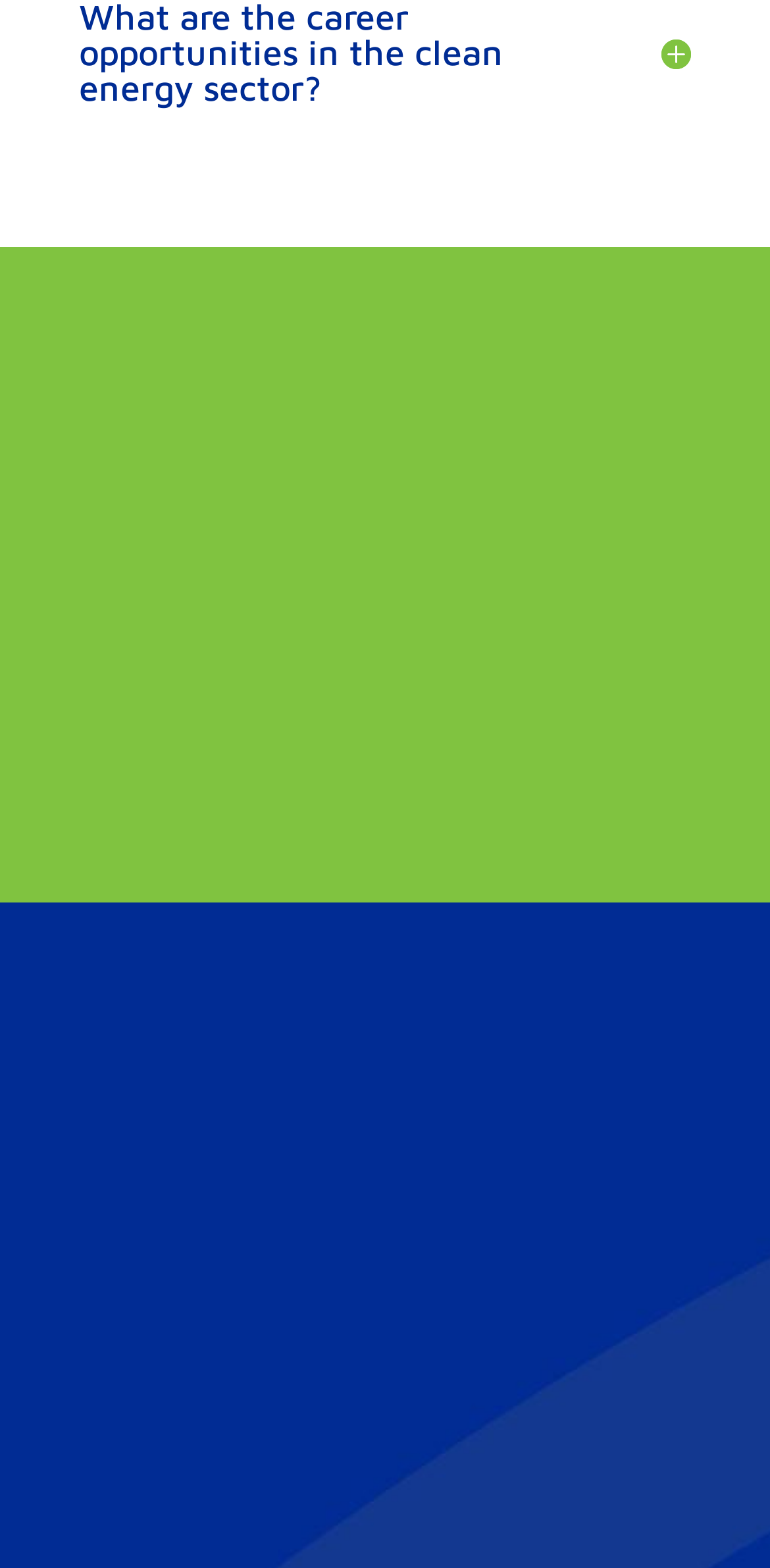Determine the bounding box coordinates of the clickable element to achieve the following action: 'Check the fax number'. Provide the coordinates as four float values between 0 and 1, formatted as [left, top, right, bottom].

[0.051, 0.428, 0.472, 0.453]